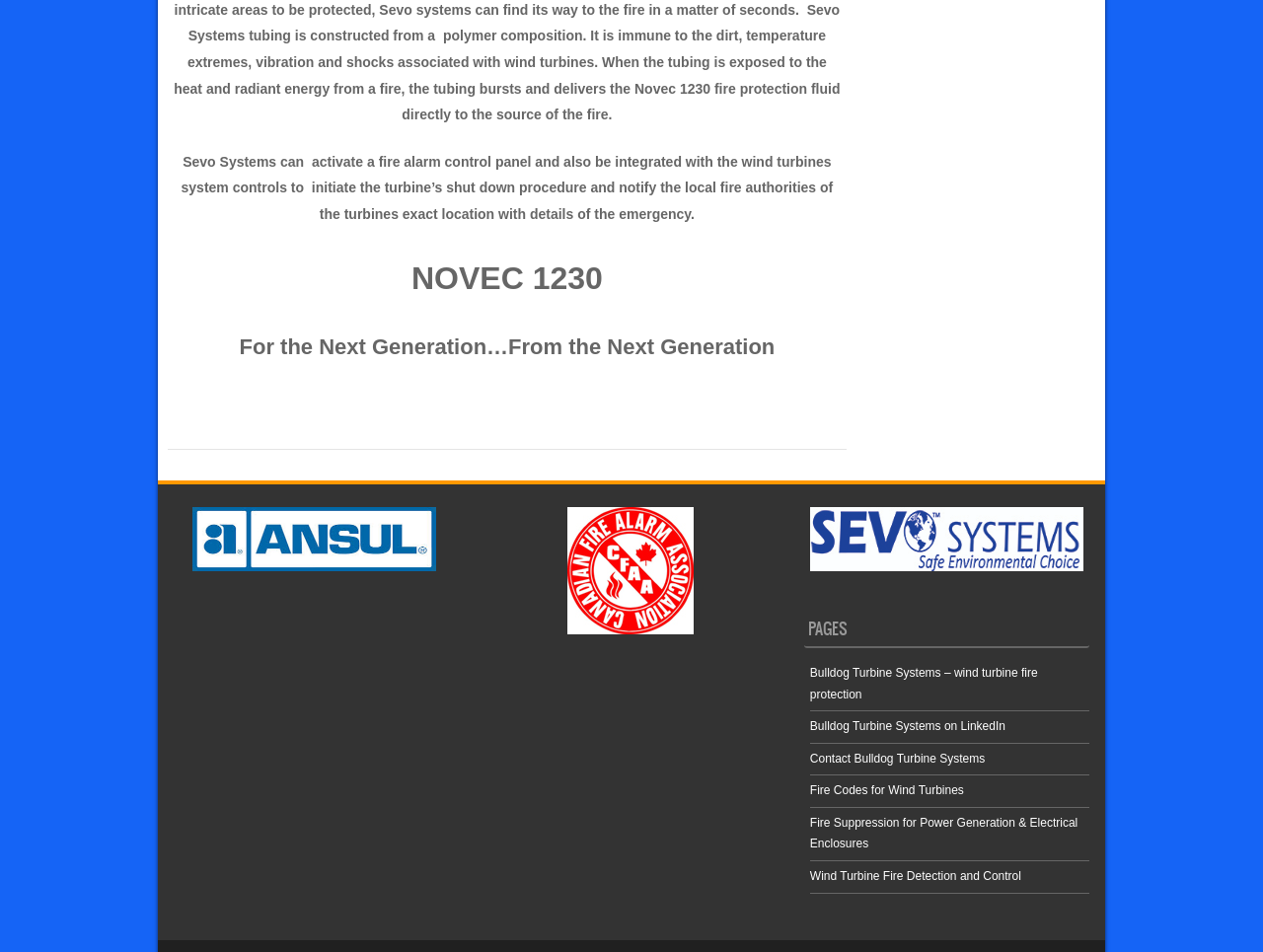From the webpage screenshot, predict the bounding box coordinates (top-left x, top-left y, bottom-right x, bottom-right y) for the UI element described here: Changes to this policy

None